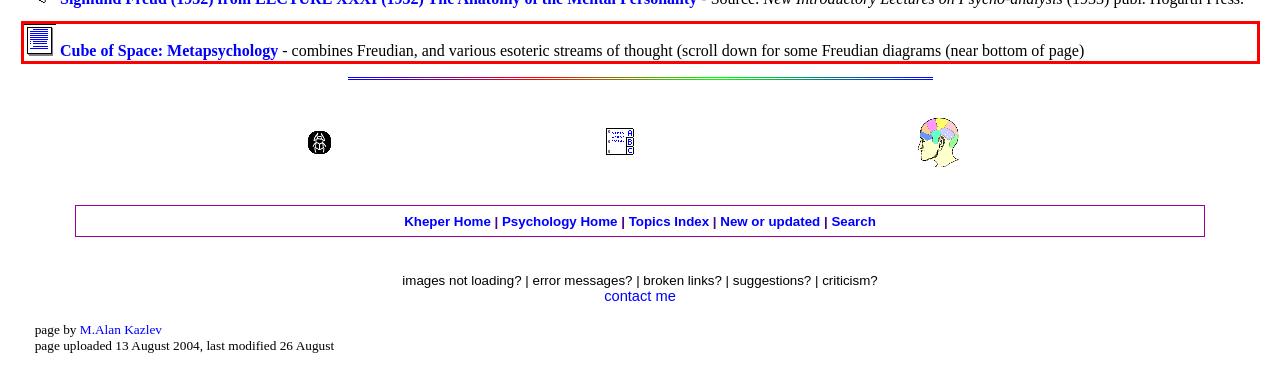Please perform OCR on the UI element surrounded by the red bounding box in the given webpage screenshot and extract its text content.

Cube of Space: Metapsychology - combines Freudian, and various esoteric streams of thought (scroll down for some Freudian diagrams (near bottom of page)